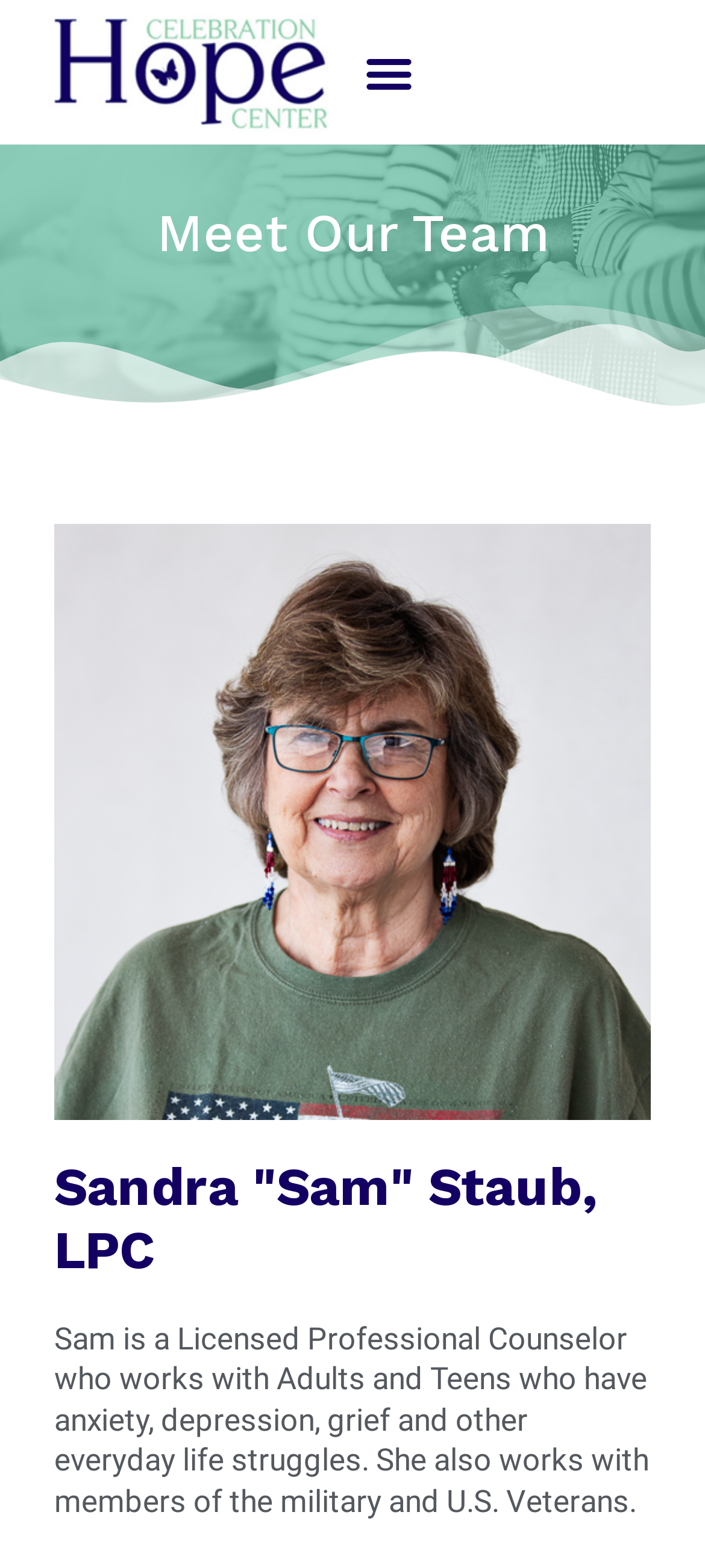Given the following UI element description: "alt="Celebration Hope Center Logo"", find the bounding box coordinates in the webpage screenshot.

[0.051, 0.008, 0.5, 0.084]